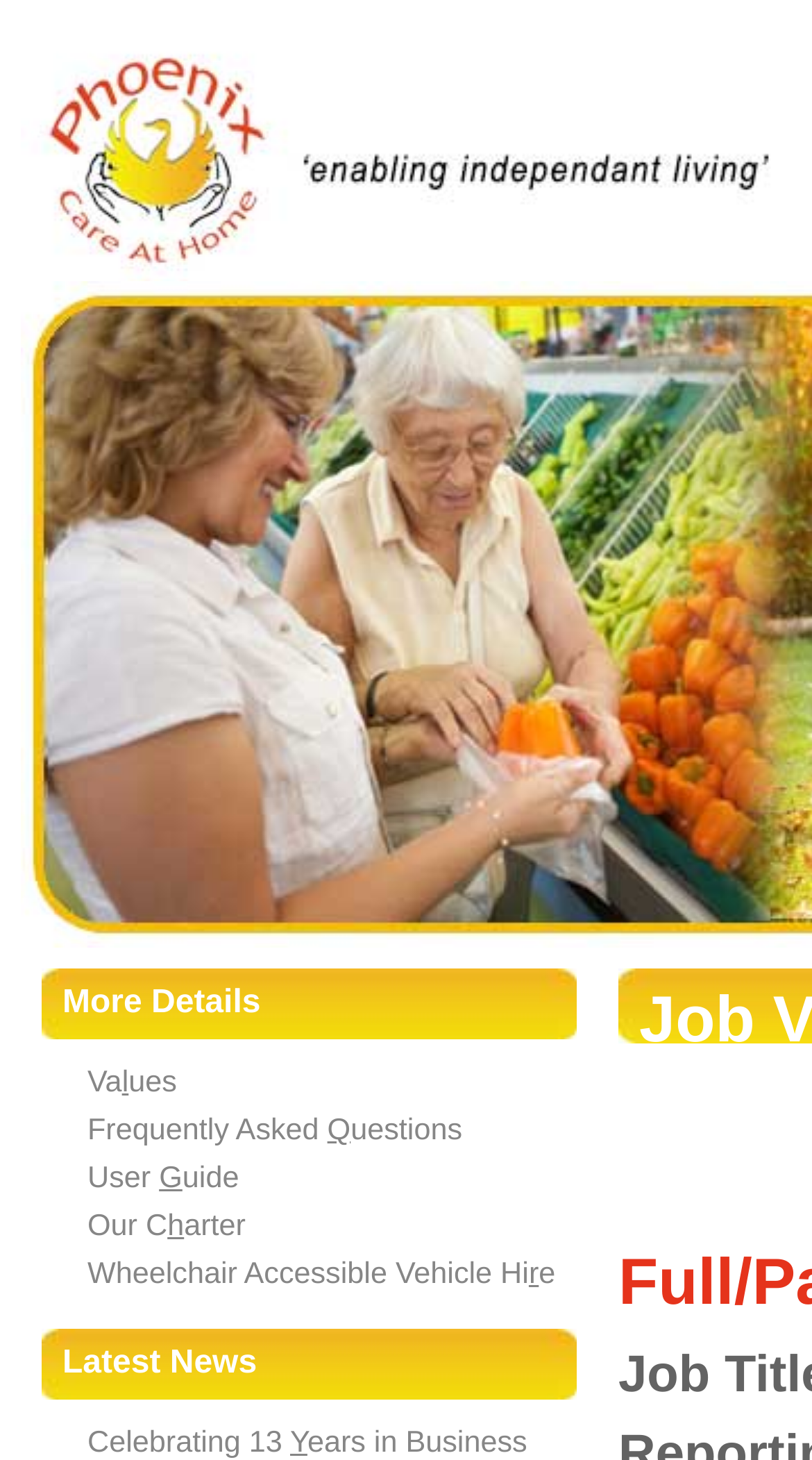What is the second heading on the webpage?
Based on the image, respond with a single word or phrase.

Latest News